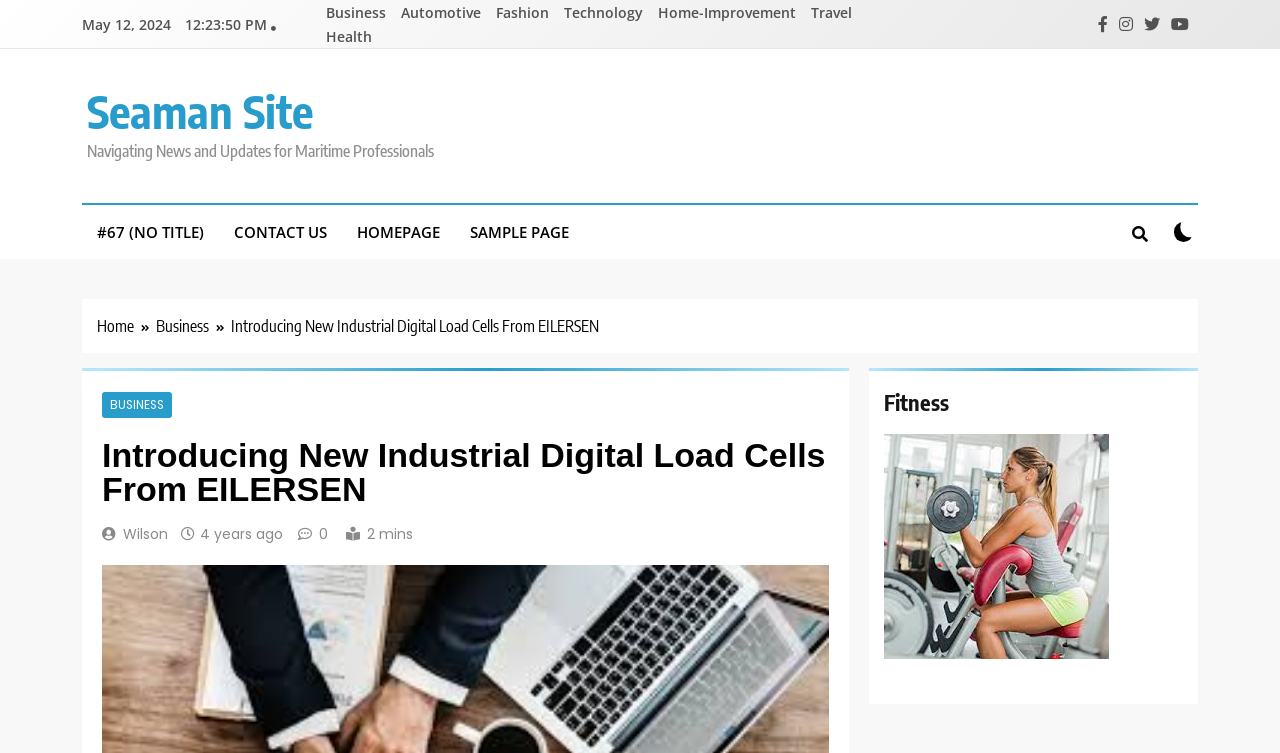Please locate the bounding box coordinates of the element that should be clicked to complete the given instruction: "Click on Business".

[0.25, 0.004, 0.306, 0.029]